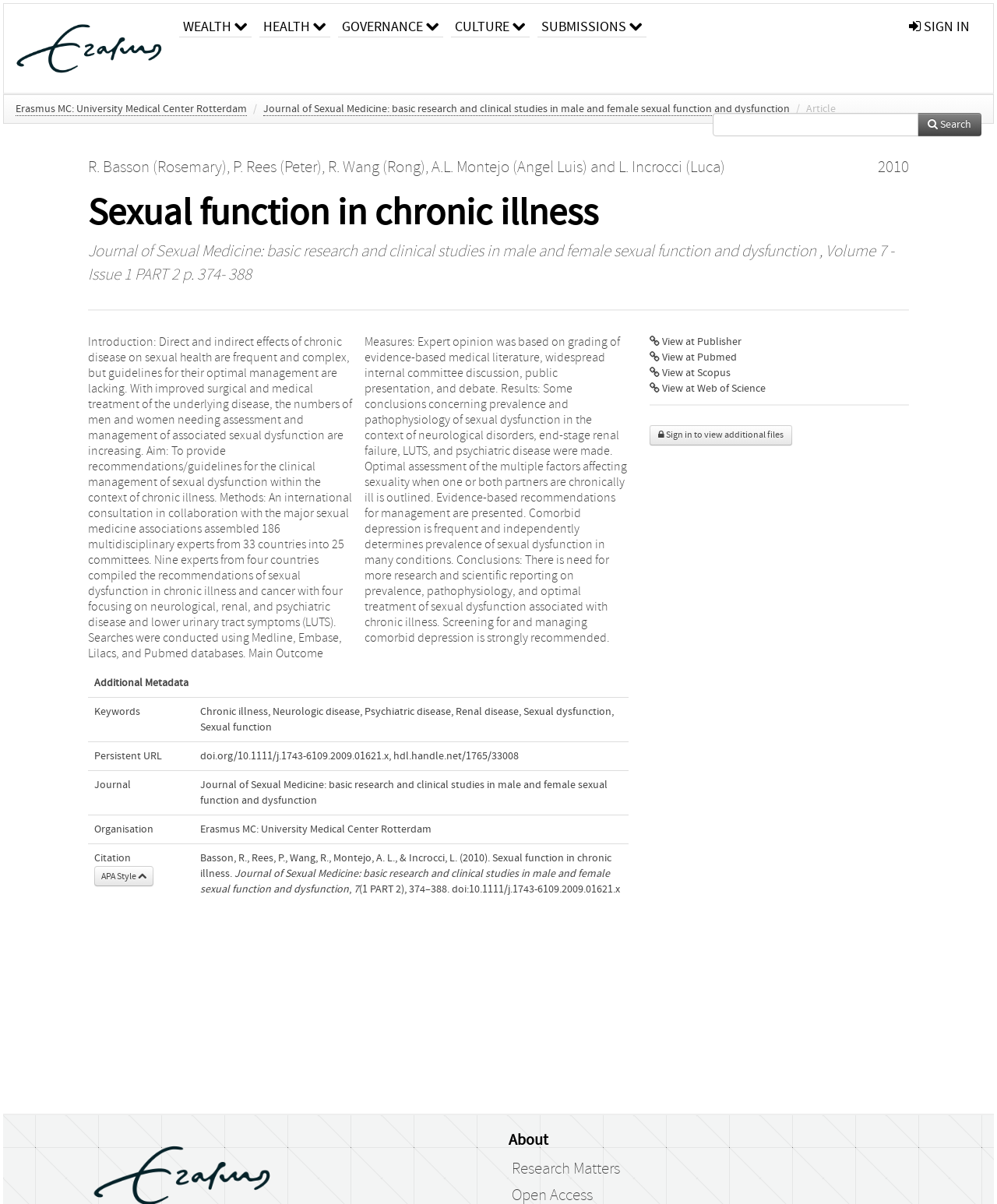Locate the bounding box coordinates of the item that should be clicked to fulfill the instruction: "Sign in to the system".

[0.904, 0.003, 0.98, 0.041]